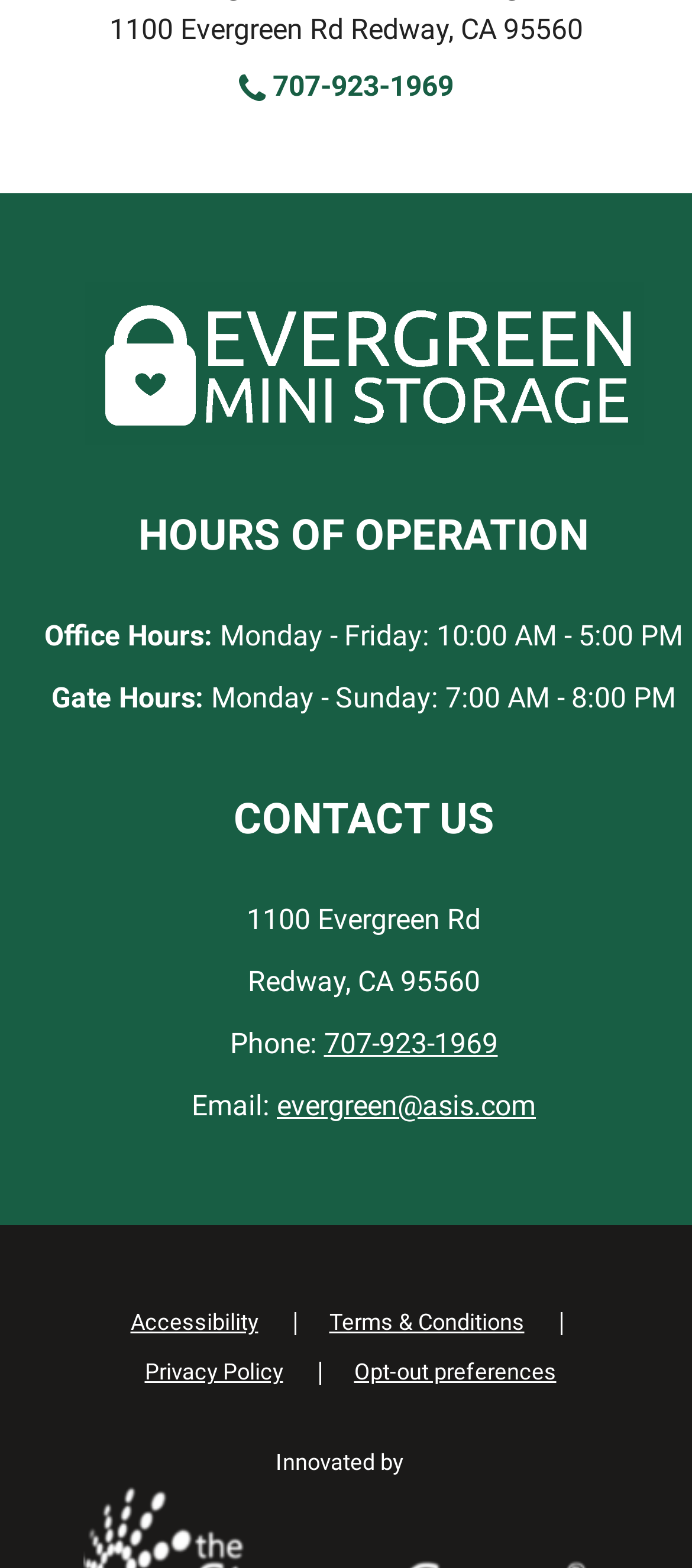Based on what you see in the screenshot, provide a thorough answer to this question: What are the office hours?

I found the office hours by looking at the static text element that says 'Office Hours:' and then reading the corresponding hours listed below it, which are 'Monday - Friday: 10:00 AM - 5:00 PM'.